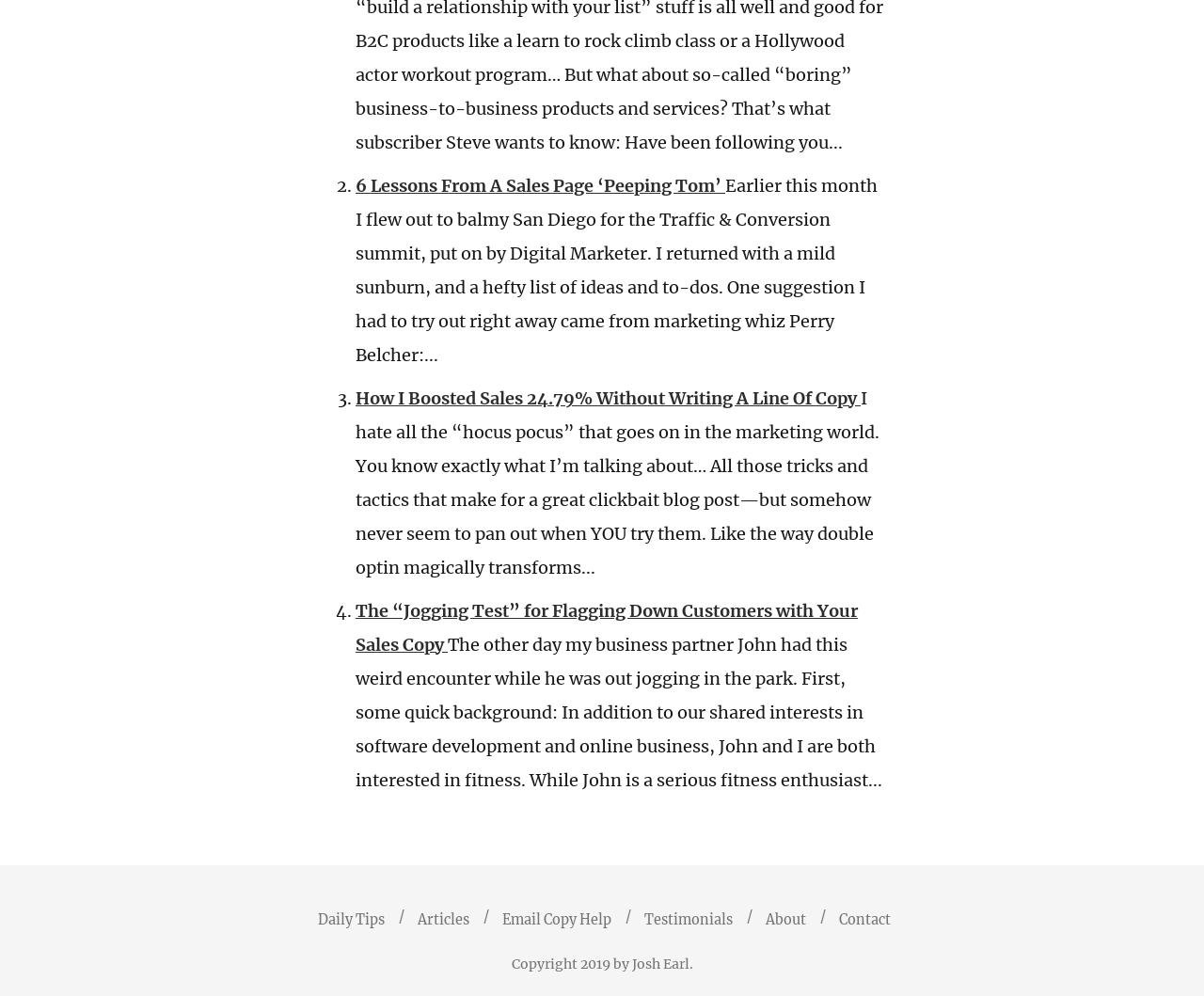Identify the bounding box coordinates of the element that should be clicked to fulfill this task: "Click on 'Daily Tips'". The coordinates should be provided as four float numbers between 0 and 1, i.e., [left, top, right, bottom].

[0.248, 0.915, 0.327, 0.932]